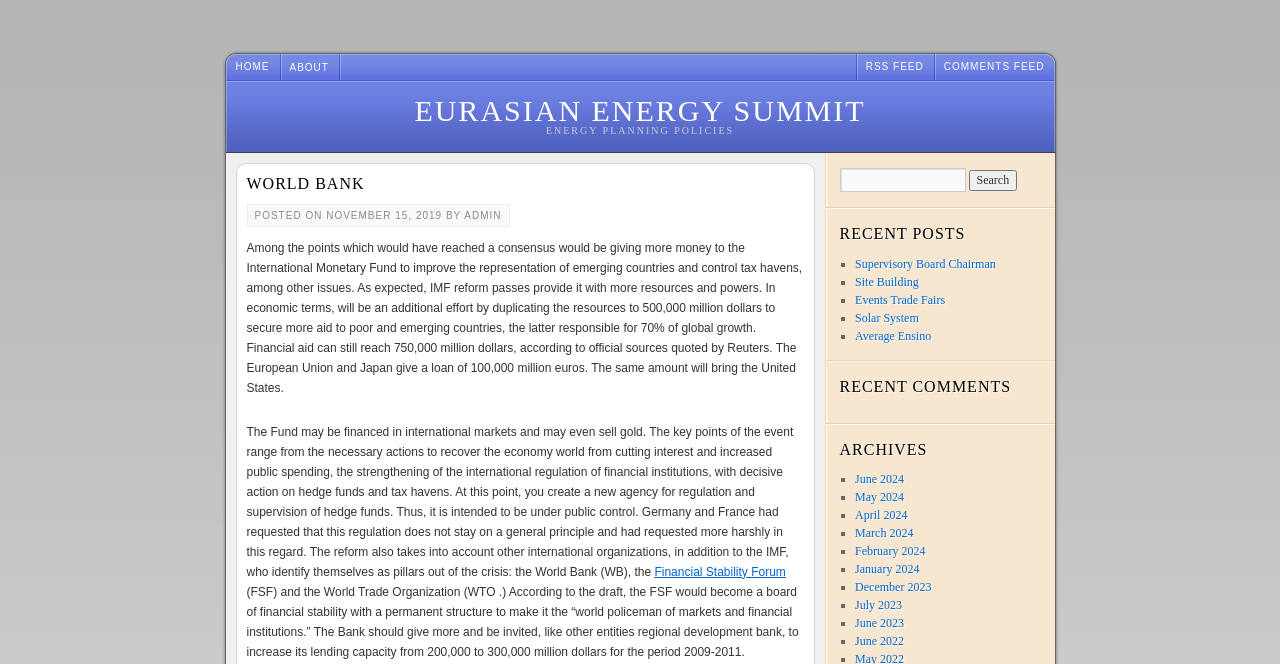Please determine the bounding box coordinates of the section I need to click to accomplish this instruction: "Search for something".

[0.656, 0.253, 0.812, 0.289]